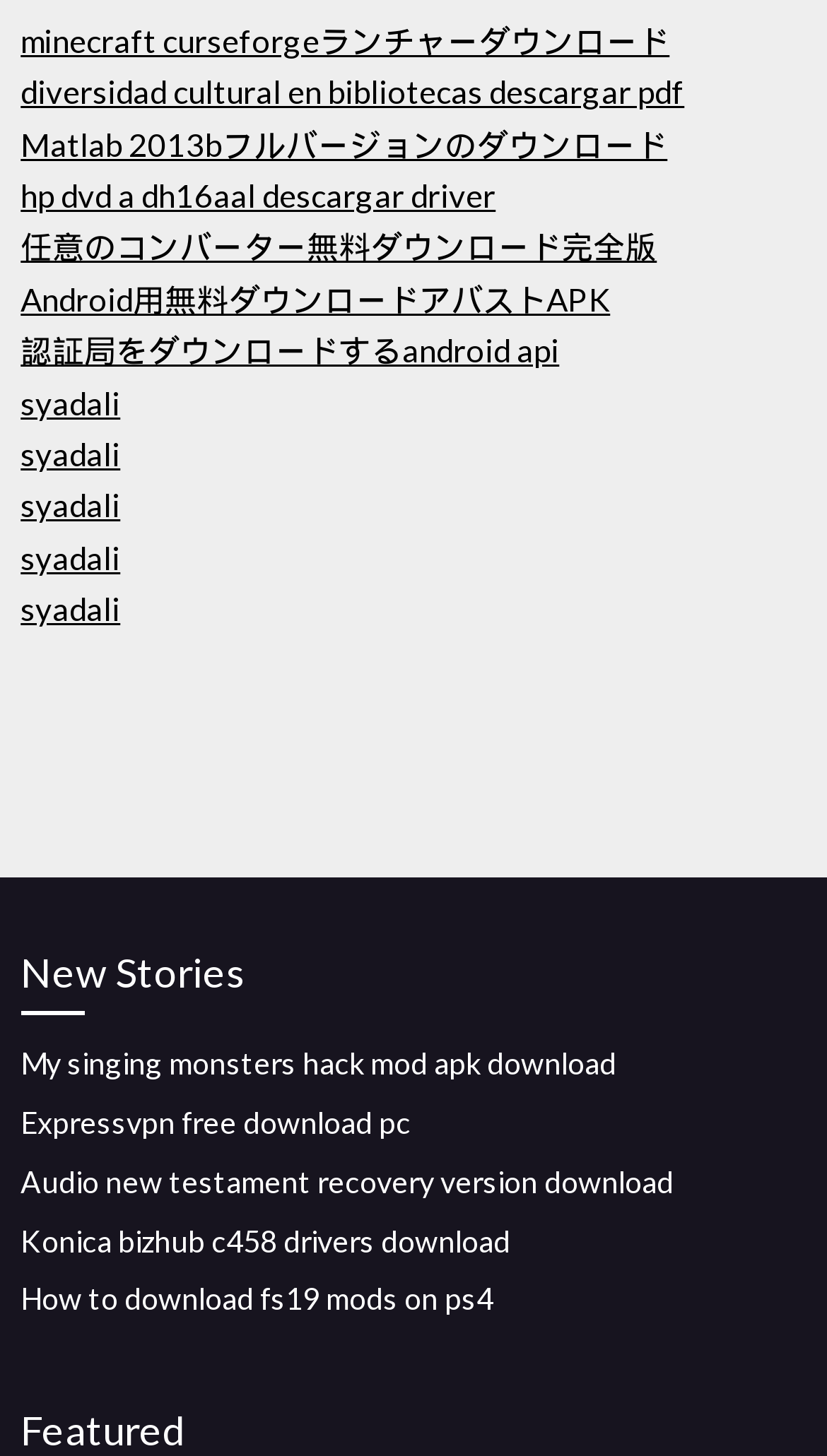Please give a succinct answer using a single word or phrase:
How many links are there on the webpage?

14